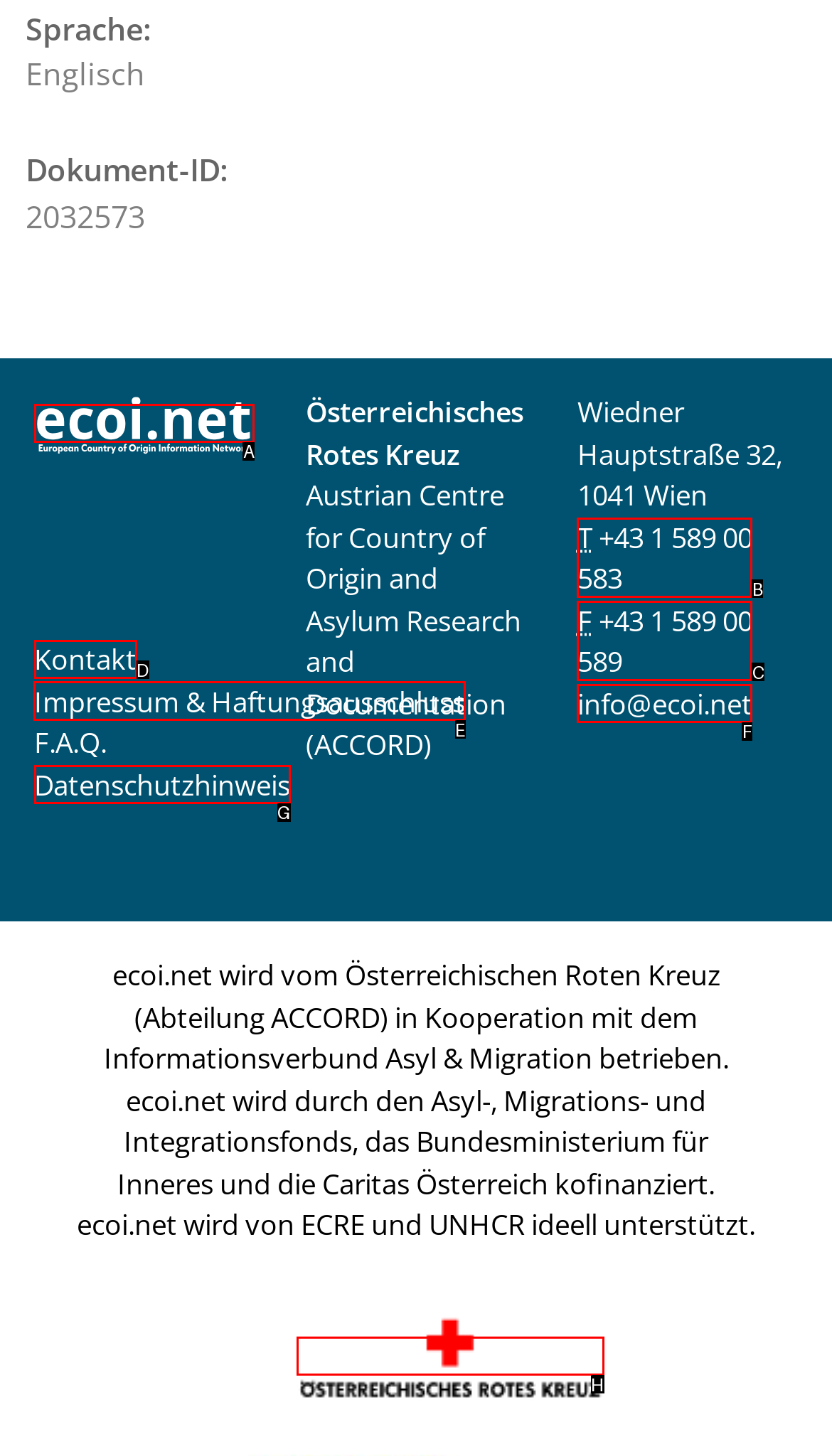To complete the task: check Impressum & Haftungsausschluss, which option should I click? Answer with the appropriate letter from the provided choices.

E